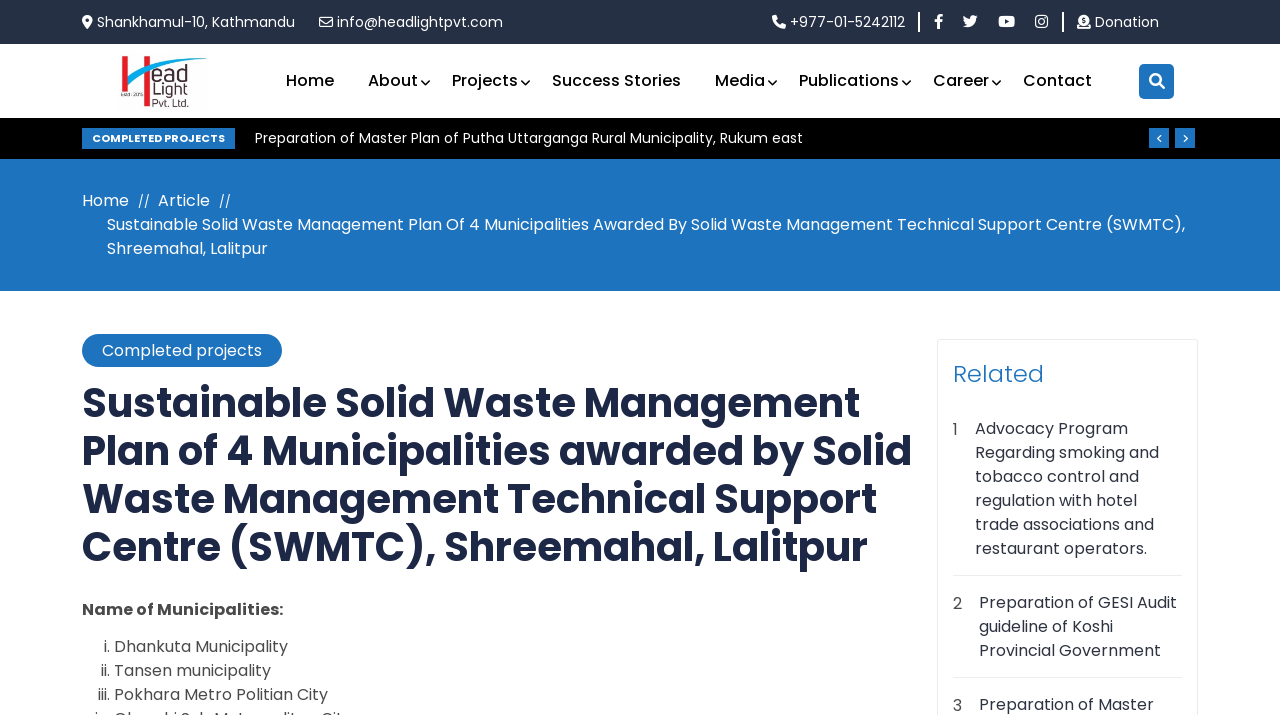Detail the webpage's structure and highlights in your description.

The webpage appears to be the website of an organization called Head Light, with a focus on sustainable solid waste management. At the top left of the page, there is a logo of Head Light, accompanied by a navigation menu with links to various sections such as Home, About, Projects, Success Stories, Media, Publications, Career, and Contact.

Below the navigation menu, there is a heading "COMPLETED PROJECTS" followed by a list of completed projects, including "Preparation of Master Plan of Putha Uttarganga Rural Municipality, Rukum east" with buttons to navigate through the list.

On the right side of the page, there is a section with contact information, including an address, email, phone number, and social media links. There is also a "Donation" link.

The main content of the page is divided into two sections. The first section has a heading "Sustainable Solid Waste Management Plan of 4 Municipalities awarded by Solid Waste Management Technical Support Centre (SWMTC), Shreemahal, Lalitpur" and describes a project related to solid waste management.

The second section has a heading "Name of Municipalities:" and lists four municipalities: Dhankuta Municipality, Tansen municipality, Pokhara Metro Politian City, and another unnamed municipality.

There is also a "Related" section at the bottom of the page with links to two related projects: "Advocacy Program Regarding smoking and tobacco control and regulation with hotel trade associations and restaurant operators" and "Preparation of GESI Audit guideline of Koshi Provincial Government".